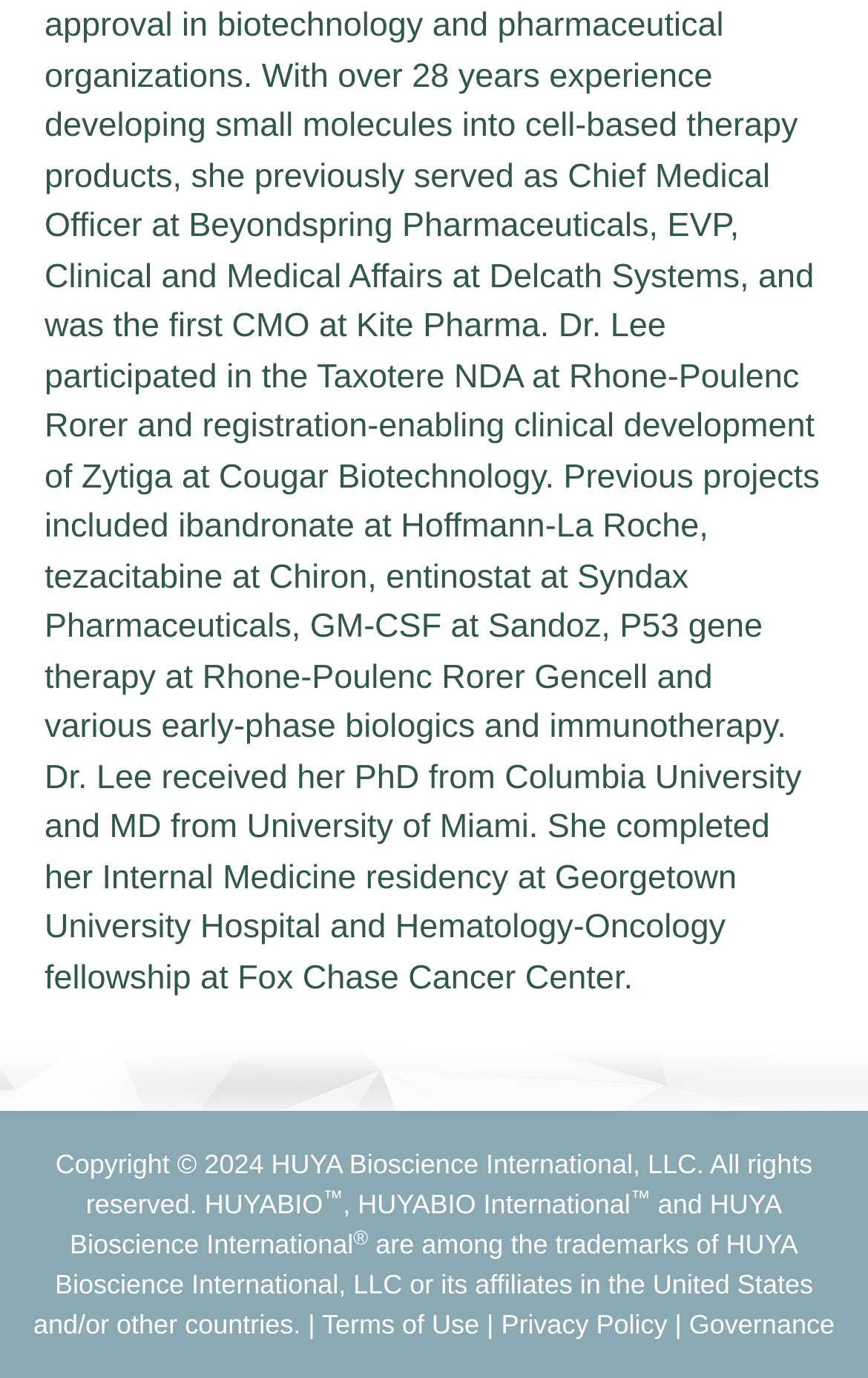How many links are there at the bottom?
Based on the image, please offer an in-depth response to the question.

There are three links at the bottom of the webpage, namely 'Terms of Use', 'Privacy Policy', and 'Governance', which can be identified by their bounding box coordinates and OCR text.